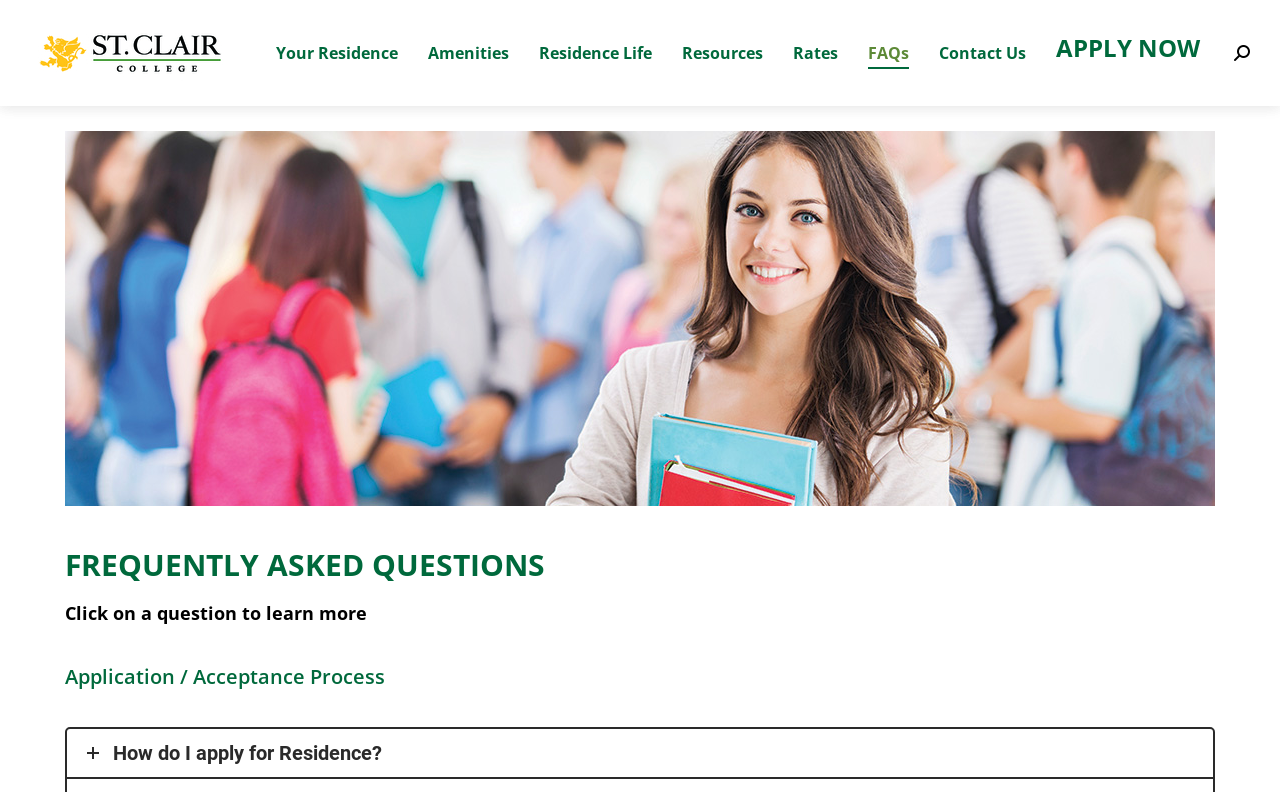Could you specify the bounding box coordinates for the clickable section to complete the following instruction: "search"?

[0.964, 0.057, 0.977, 0.077]